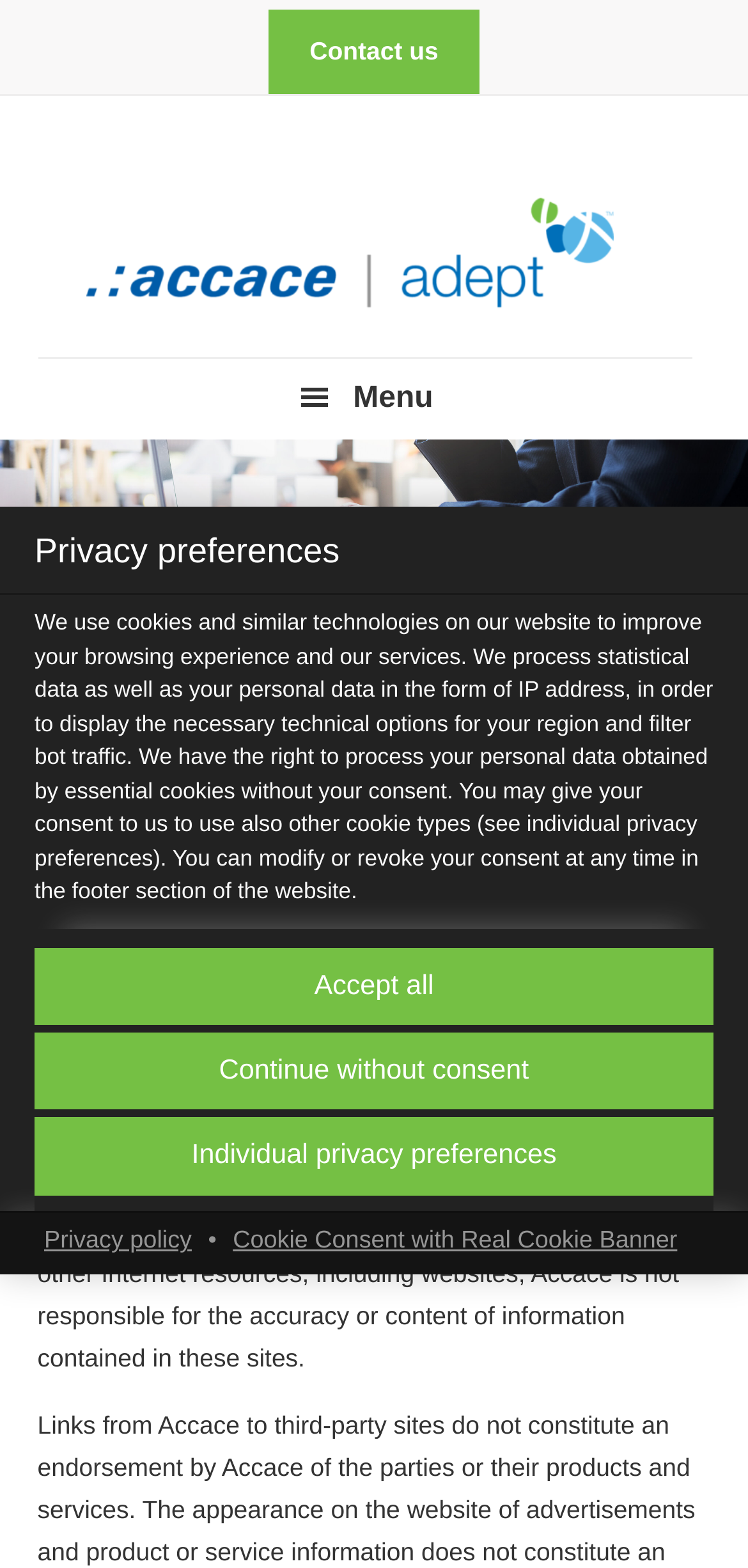Respond with a single word or phrase:
What types of cookies are used on the website?

Essential, Functional, Statistics, Marketing